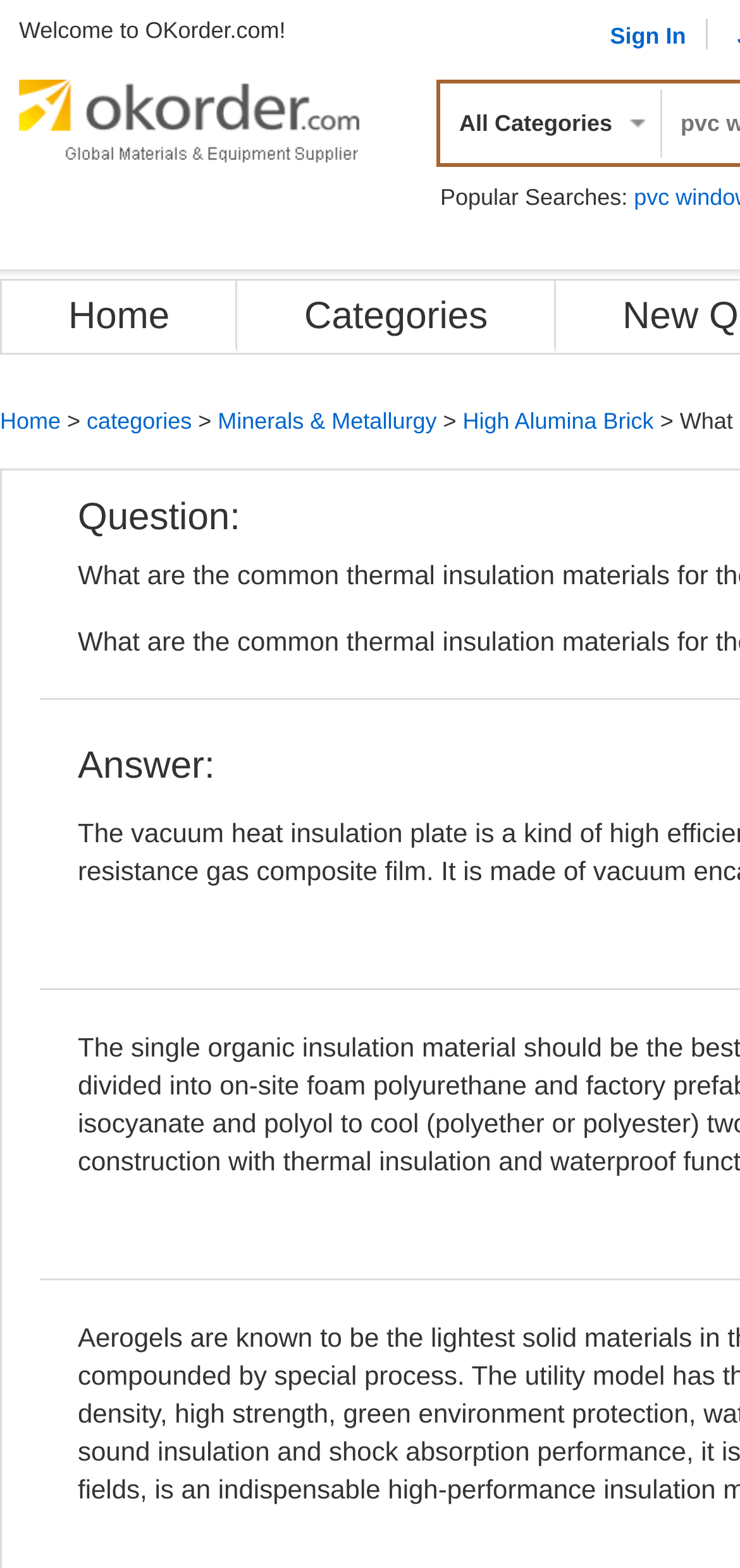Please determine the bounding box of the UI element that matches this description: Sign In. The coordinates should be given as (top-left x, top-left y, bottom-right x, bottom-right y), with all values between 0 and 1.

[0.824, 0.012, 0.927, 0.034]